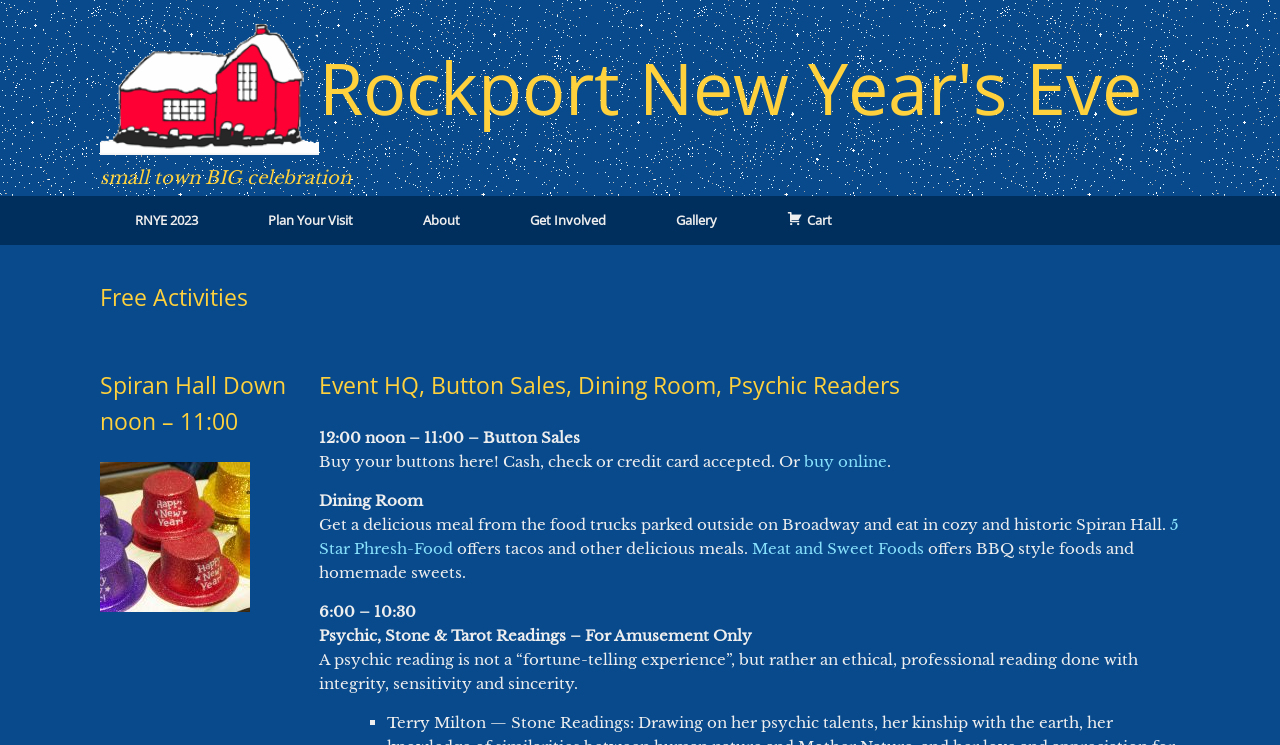Find the bounding box coordinates of the area that needs to be clicked in order to achieve the following instruction: "Go to RNYE 2023". The coordinates should be specified as four float numbers between 0 and 1, i.e., [left, top, right, bottom].

[0.078, 0.263, 0.182, 0.328]